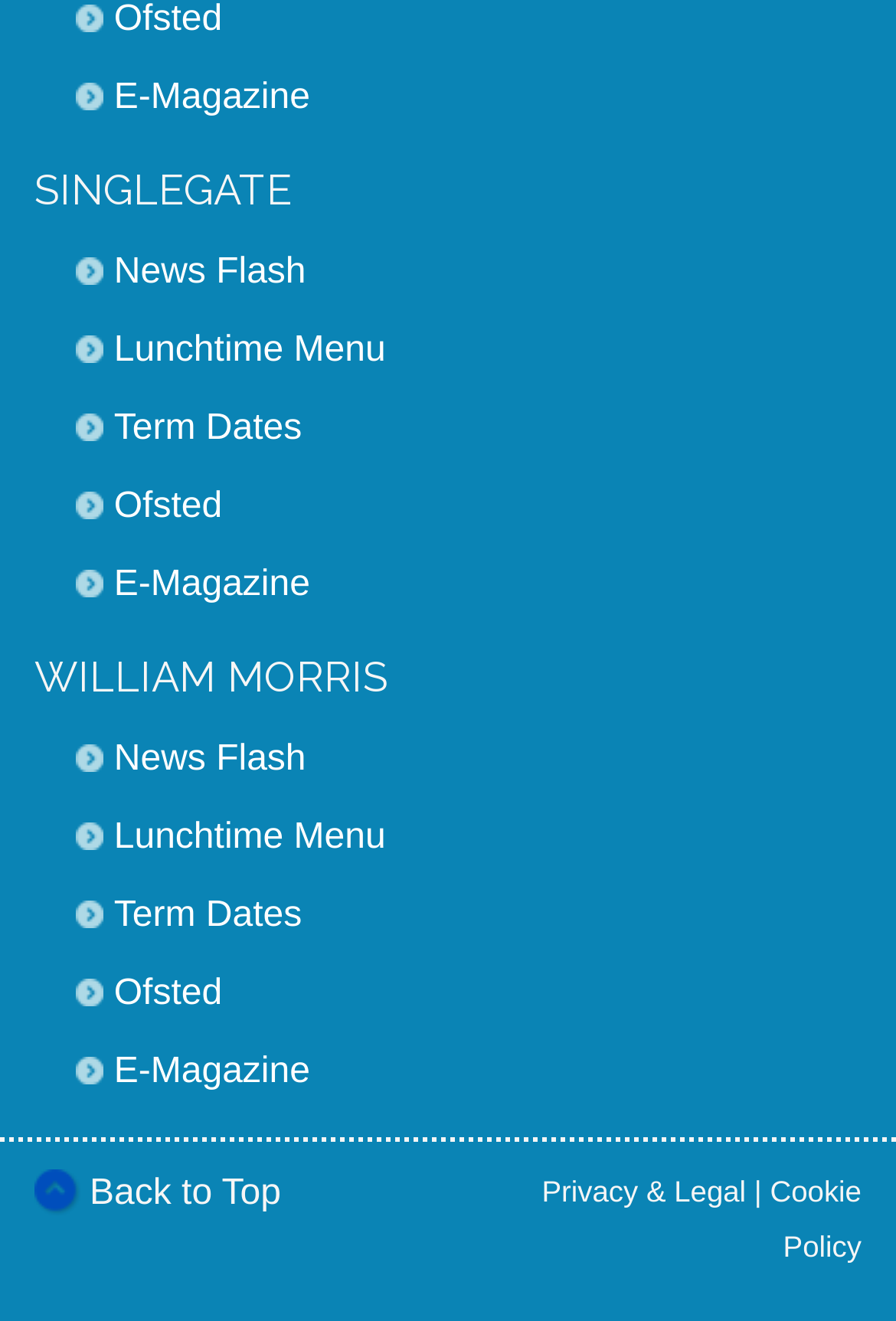Identify the bounding box coordinates of the clickable region necessary to fulfill the following instruction: "check Term Dates". The bounding box coordinates should be four float numbers between 0 and 1, i.e., [left, top, right, bottom].

[0.127, 0.31, 0.337, 0.34]